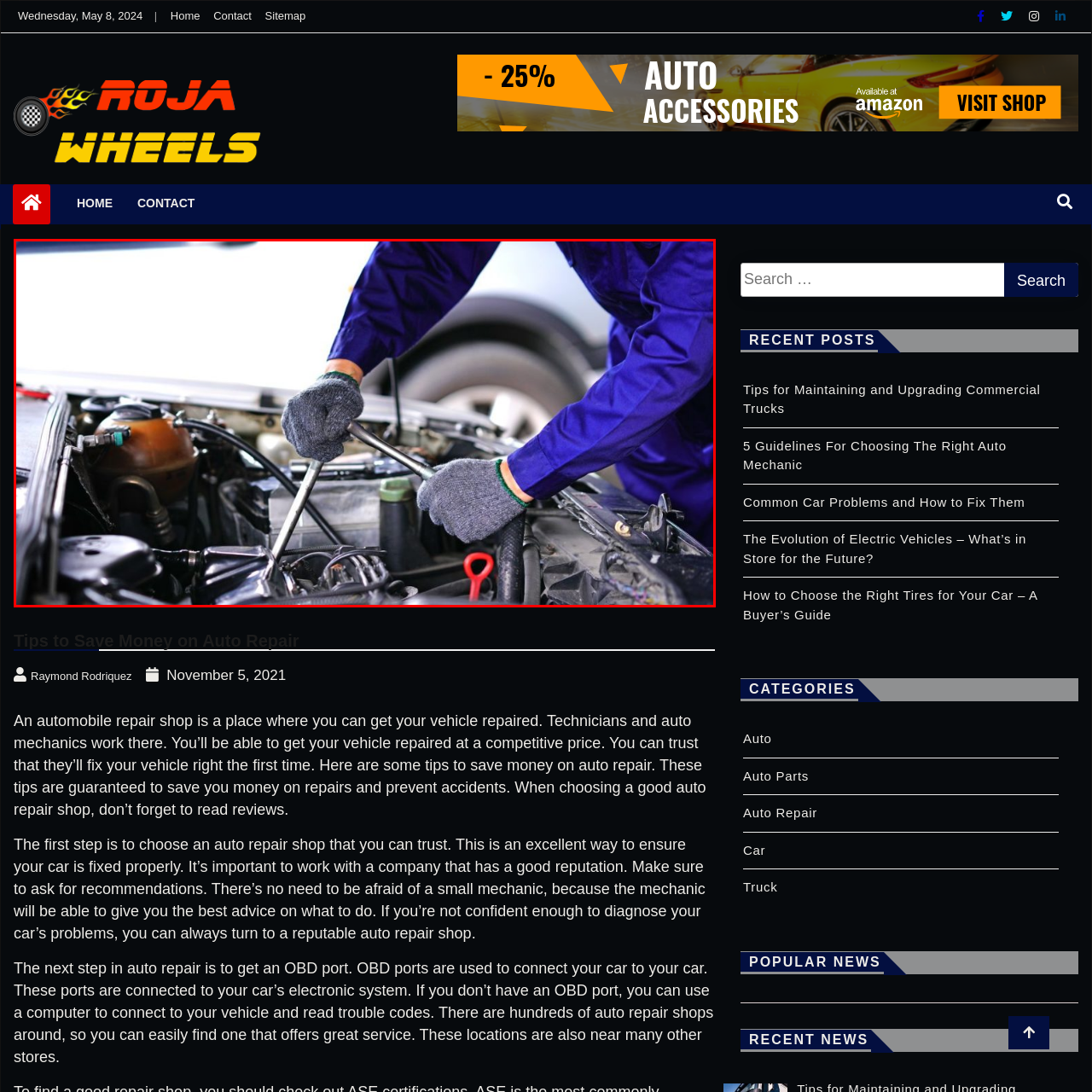Concentrate on the part of the image bordered in red, What is the color of the mechanic's uniform? Answer concisely with a word or phrase.

Dark blue